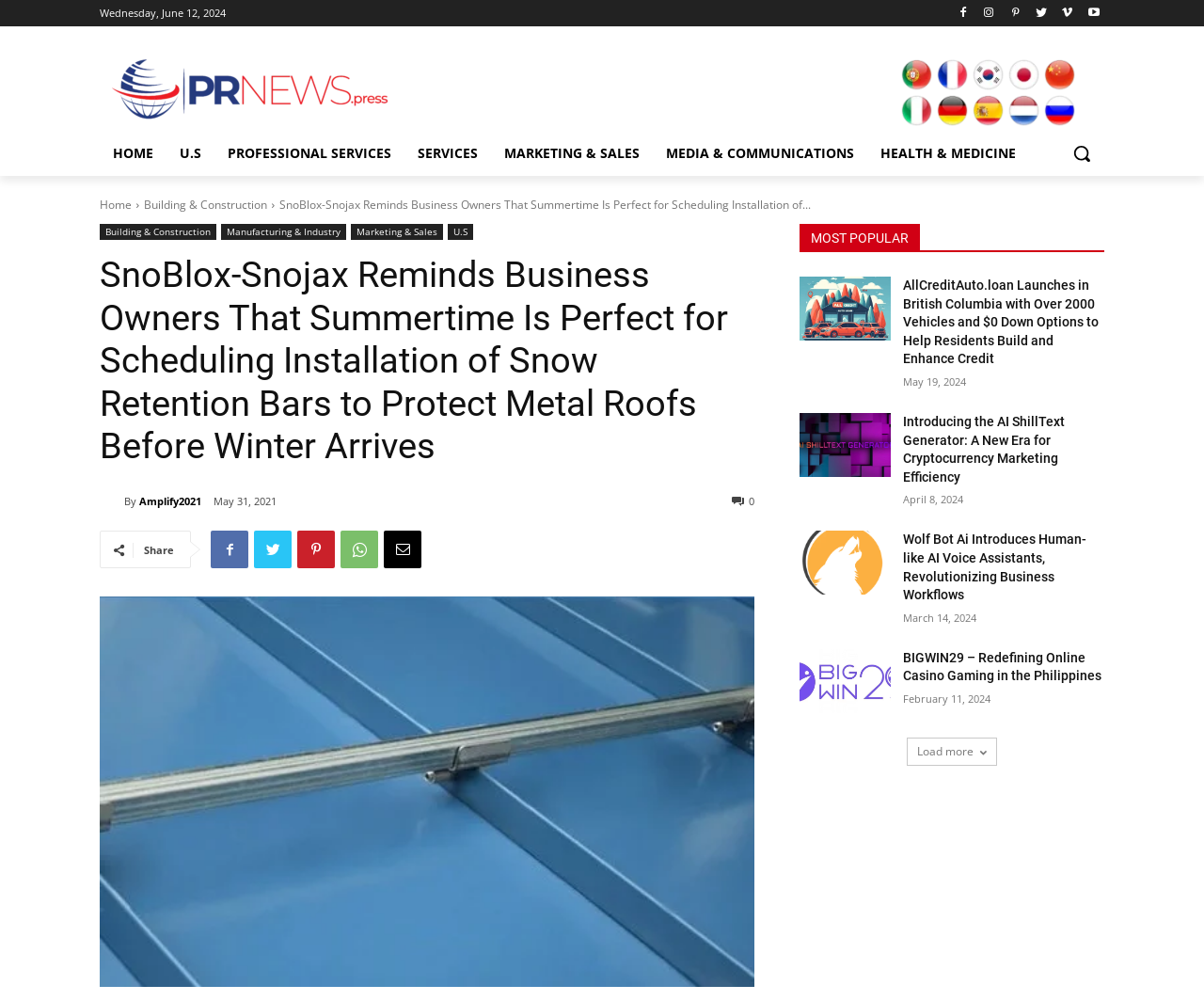Can you give a detailed response to the following question using the information from the image? What type of services does SnoBlox-Snojax provide?

The type of services provided by SnoBlox-Snojax can be inferred to be related to Building & Construction because the webpage mentions 'SnoBlox-Snojax Reminds Business Owners That Summertime Is Perfect for Scheduling Installation of Snow Retention Bars to Protect Metal Roofs Before Winter Arrives', which suggests that the company provides services related to building and construction.